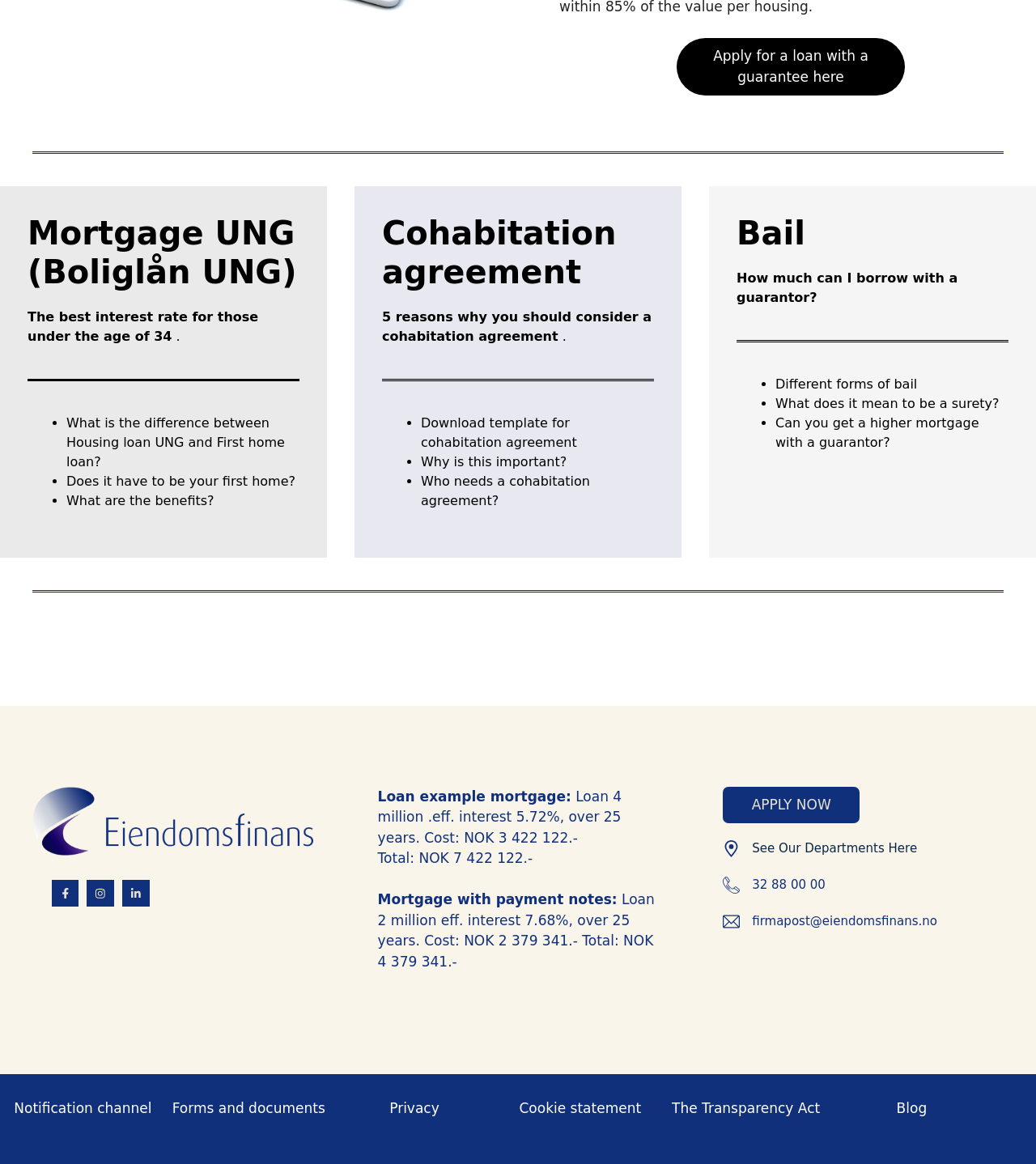What are the benefits of a cohabitation agreement?
Answer with a single word or short phrase according to what you see in the image.

Unknown